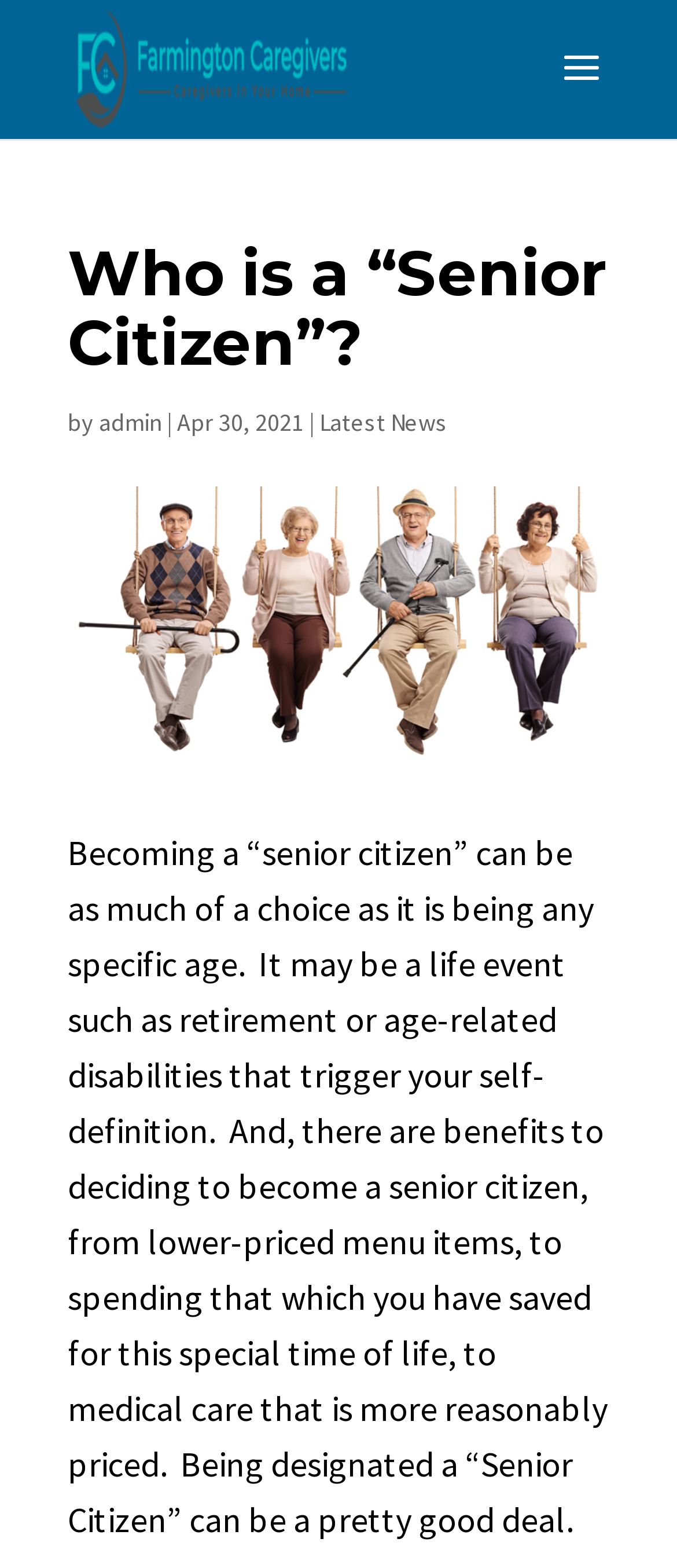Respond to the question with just a single word or phrase: 
What is the date of the article?

Apr 30, 2021